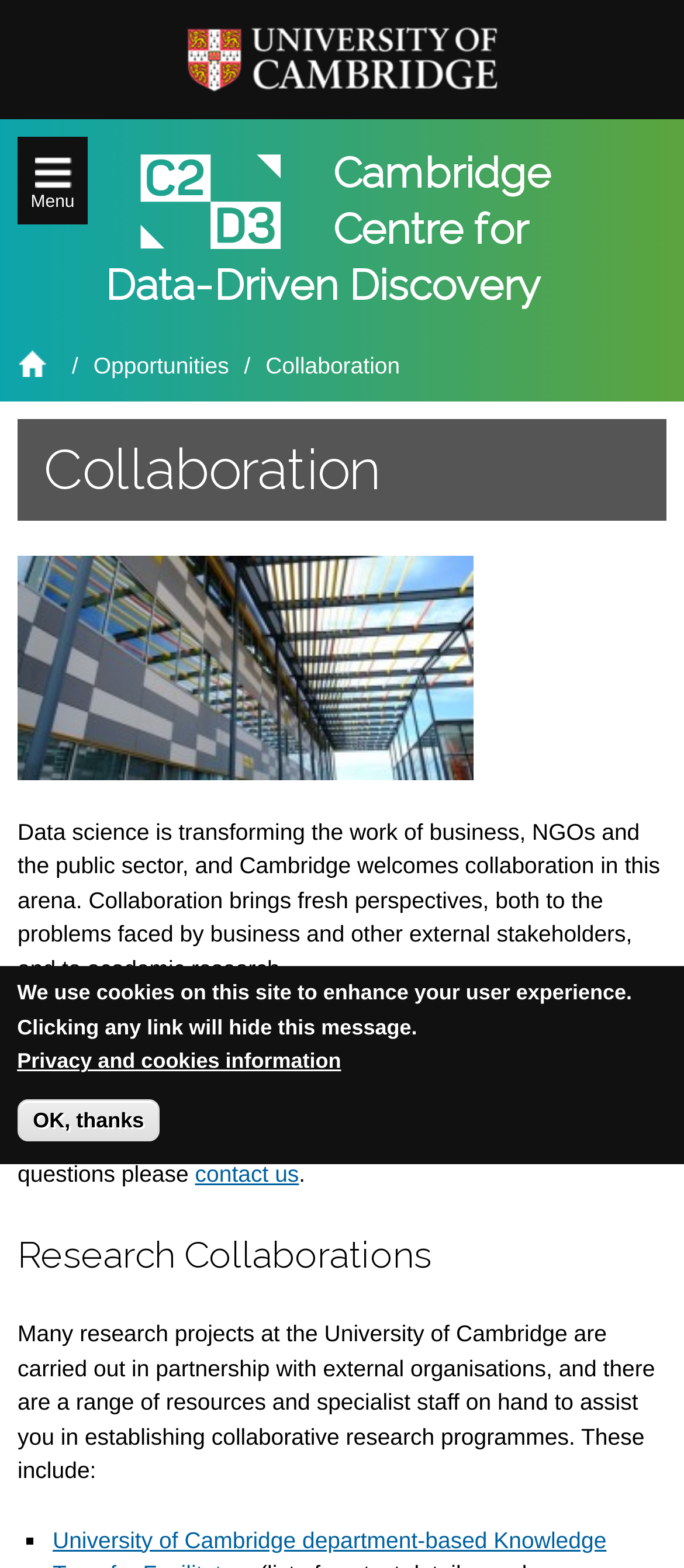Show me the bounding box coordinates of the clickable region to achieve the task as per the instruction: "Contact us".

[0.285, 0.74, 0.437, 0.757]